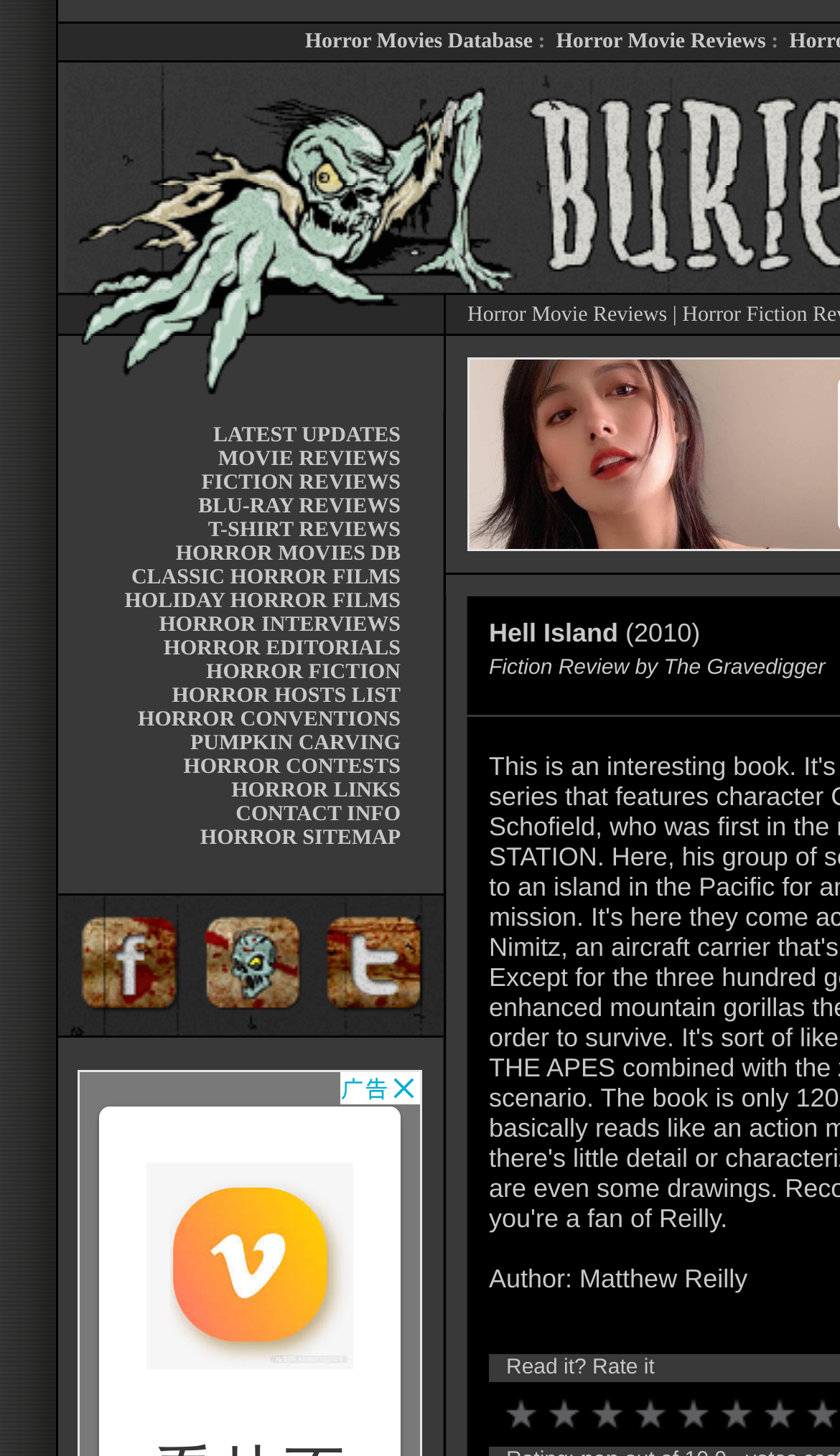Highlight the bounding box coordinates of the region I should click on to meet the following instruction: "Read LATEST UPDATES".

[0.254, 0.291, 0.477, 0.308]